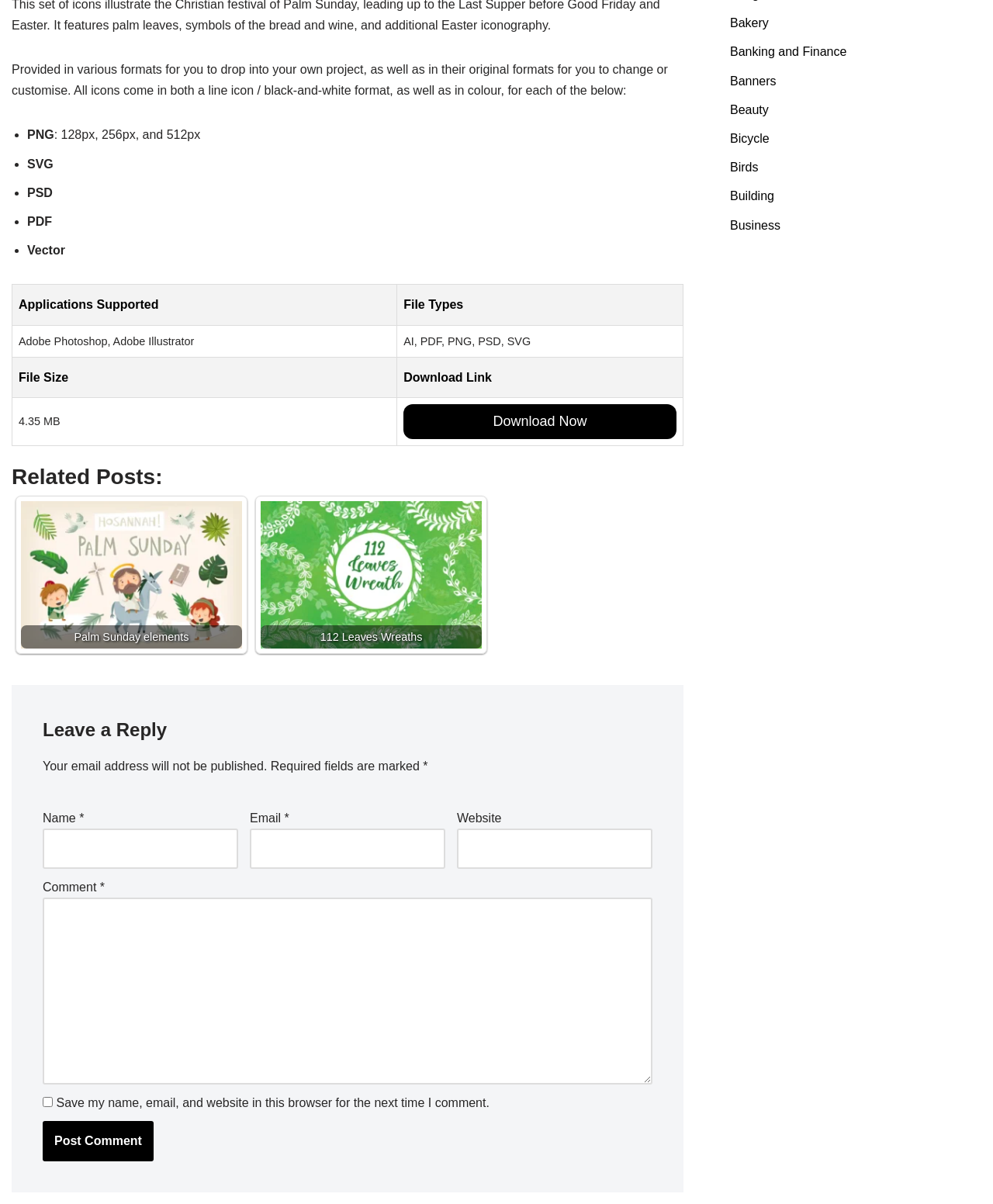Identify the bounding box of the UI element described as follows: "parent_node: Email * aria-describedby="email-notes" name="email"". Provide the coordinates as four float numbers in the range of 0 to 1 [left, top, right, bottom].

[0.252, 0.688, 0.448, 0.721]